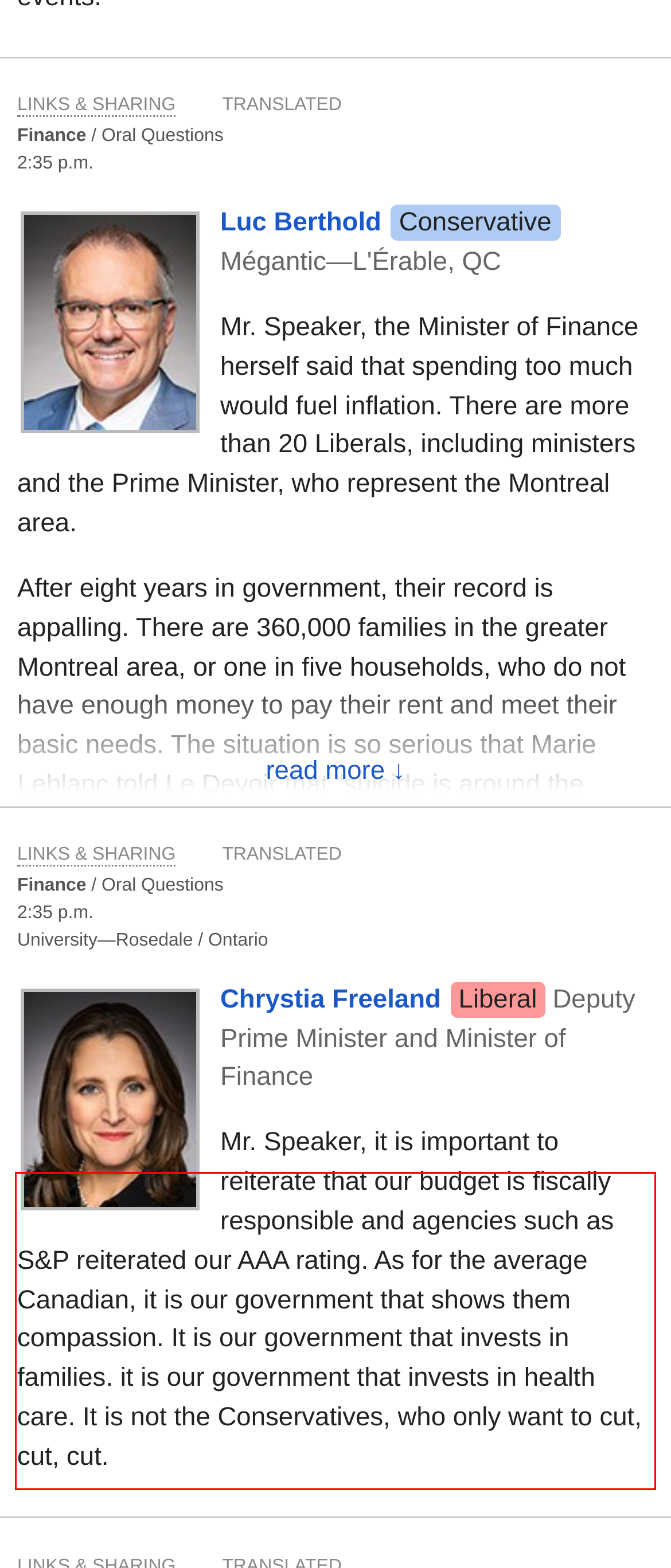View the screenshot of the webpage and identify the UI element surrounded by a red bounding box. Extract the text contained within this red bounding box.

Mr. Speaker, the fact remains that this minister celebrated when the Liberal government's catch-and-release policies were brought in by Bill C-75. We need an entire overhaul of the Liberal system that has created the violent crime surge across the country and has led to the deaths and harm of innocent Canadians from violent repeat offenders.